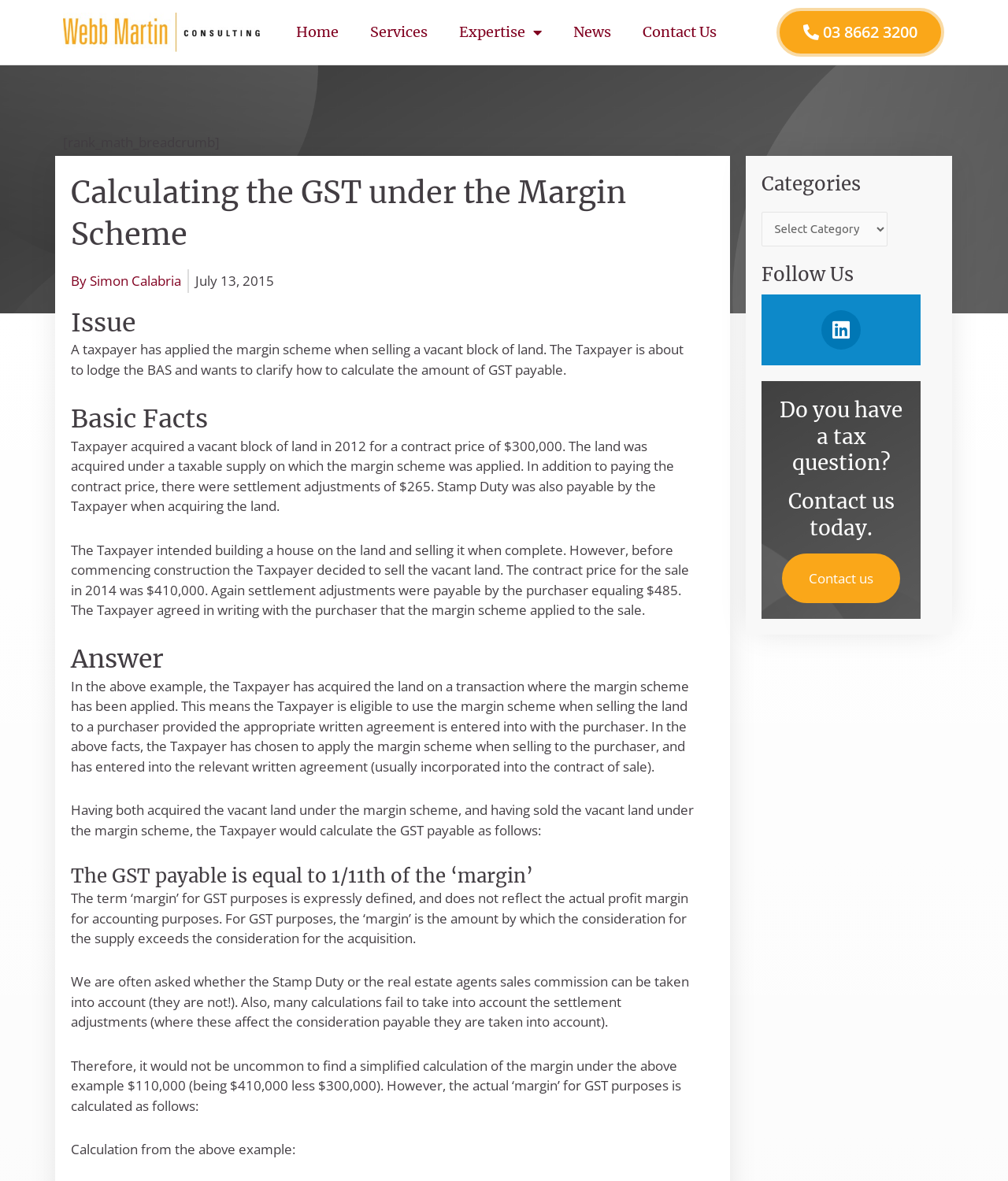Find the UI element described as: "Linkedin" and predict its bounding box coordinates. Ensure the coordinates are four float numbers between 0 and 1, [left, top, right, bottom].

[0.815, 0.263, 0.854, 0.296]